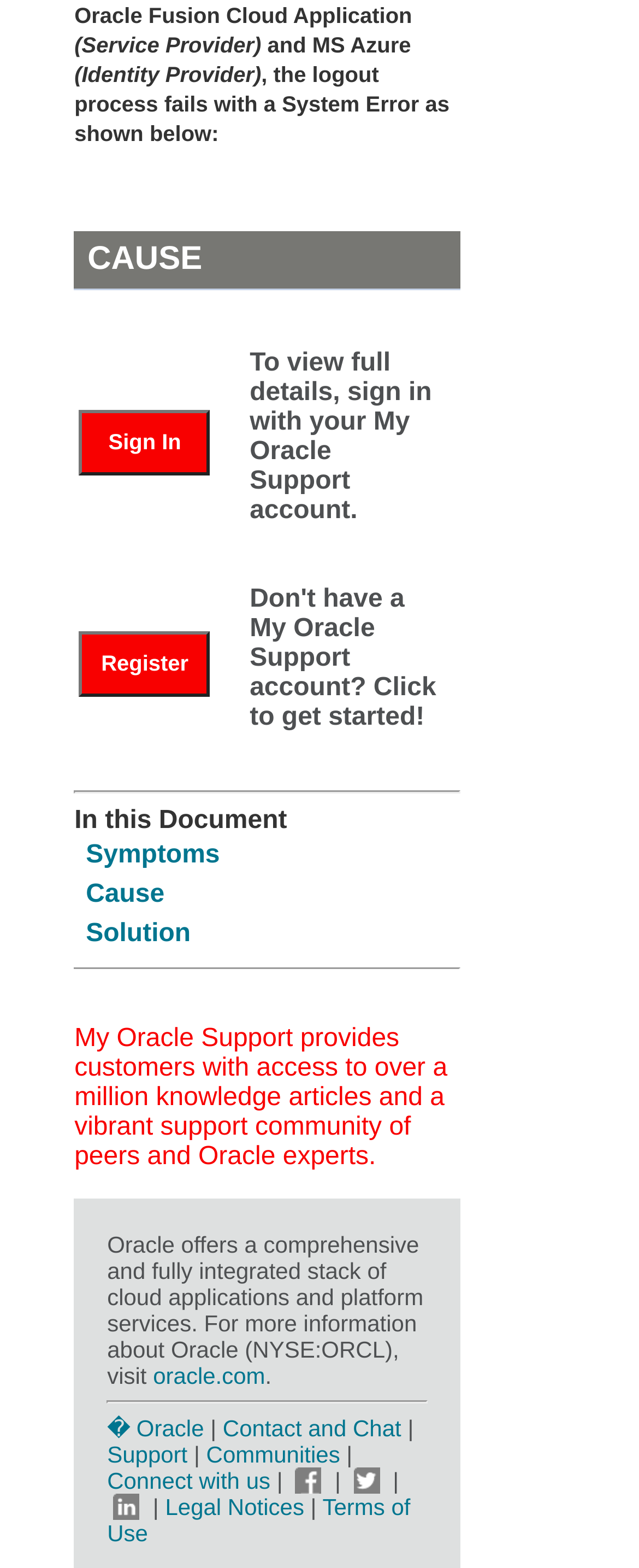What is the title of the document?
From the details in the image, provide a complete and detailed answer to the question.

The title of the document is 'CAUSE' which is a heading element located at the top of the webpage, indicating that the document is discussing the cause of a particular issue.